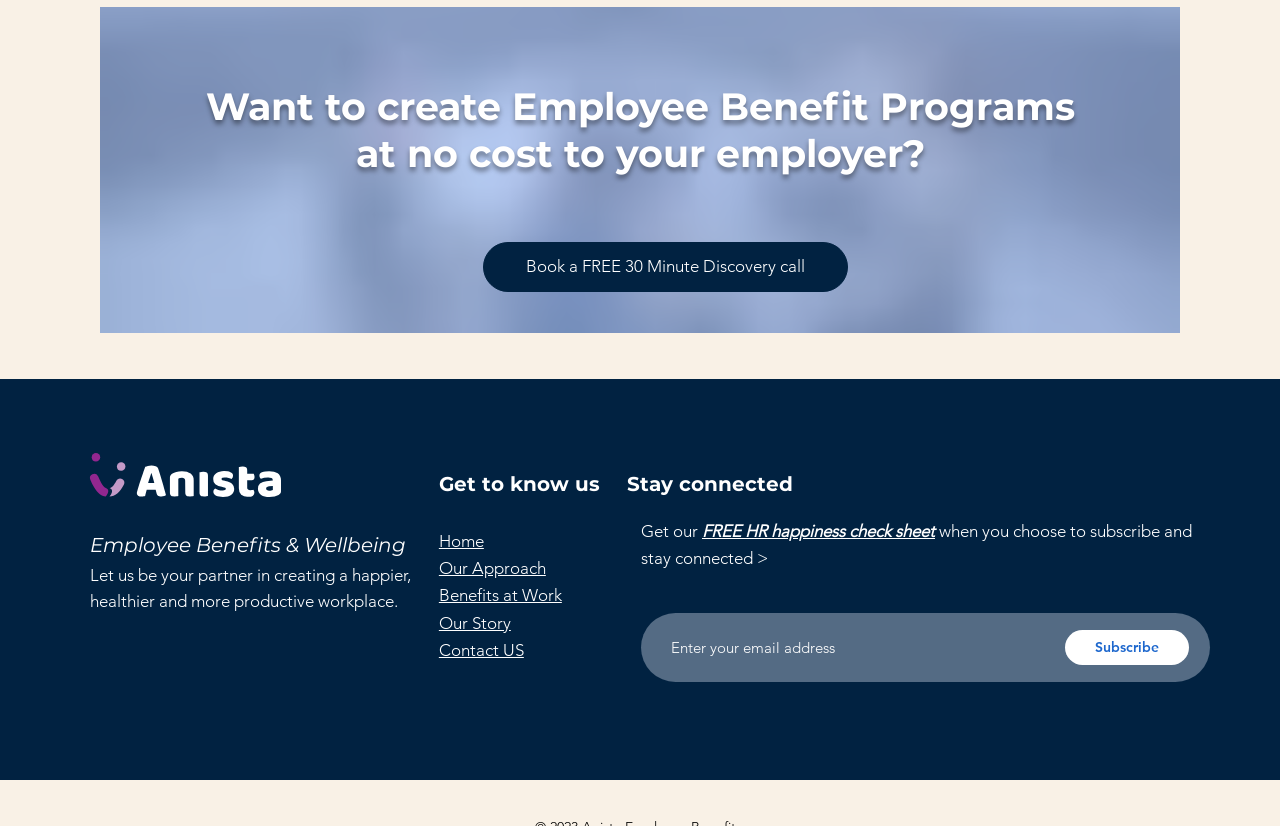Please provide the bounding box coordinates for the element that needs to be clicked to perform the following instruction: "Learn about our approach". The coordinates should be given as four float numbers between 0 and 1, i.e., [left, top, right, bottom].

[0.343, 0.676, 0.426, 0.7]